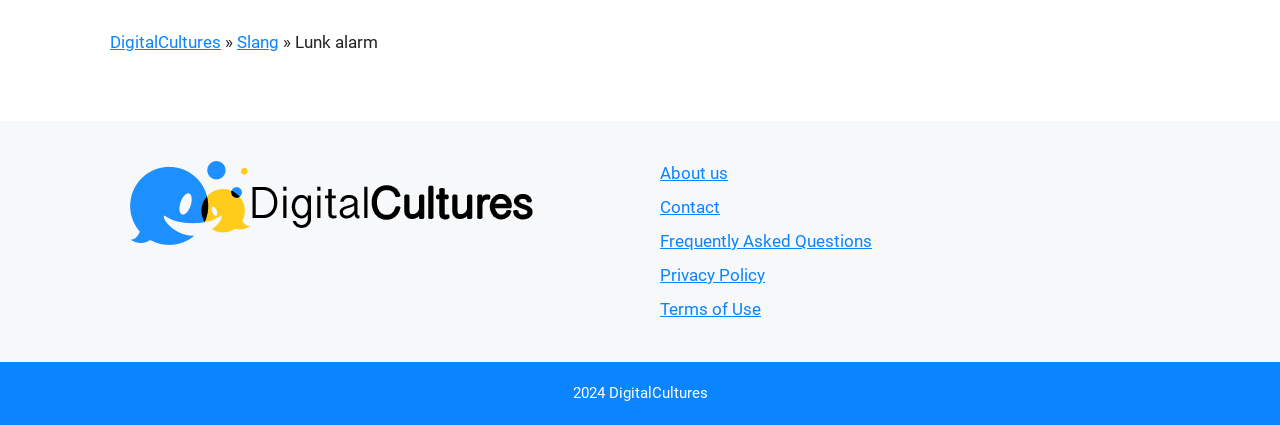What is the year mentioned at the bottom of the webpage?
Analyze the image and provide a thorough answer to the question.

The year 2024 is mentioned at the bottom of the webpage, specifically in the text '2024 DigitalCultures', which suggests that it might be the copyright year or the year of establishment of the website.